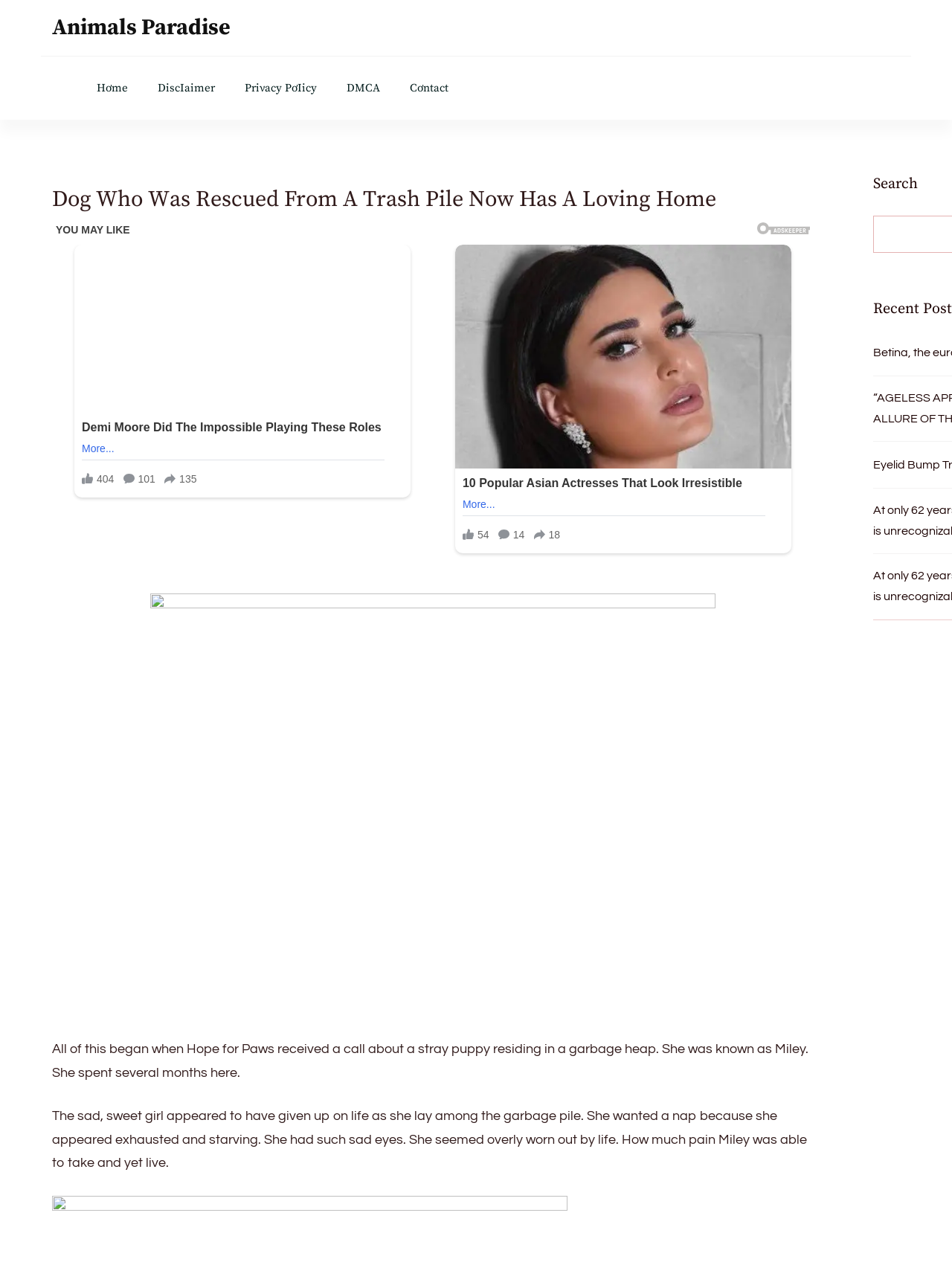What is the purpose of the 'Search' button?
Please provide a comprehensive answer based on the contents of the image.

The 'Search' button is located at the top right corner of the page, and its purpose is to allow users to search for specific content within the website.